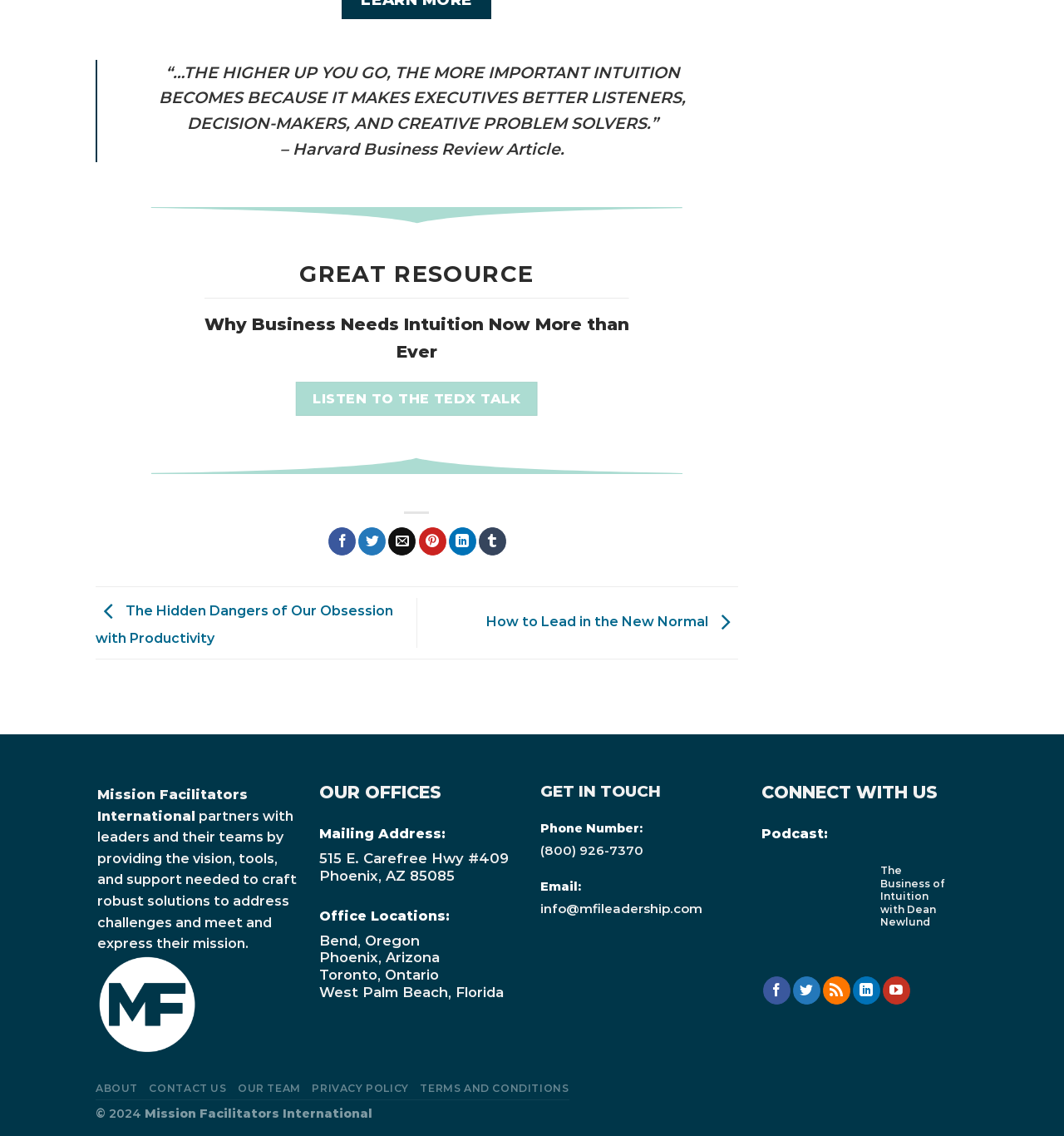Please provide the bounding box coordinates for the element that needs to be clicked to perform the instruction: "Follow on LinkedIn". The coordinates must consist of four float numbers between 0 and 1, formatted as [left, top, right, bottom].

[0.802, 0.86, 0.827, 0.884]